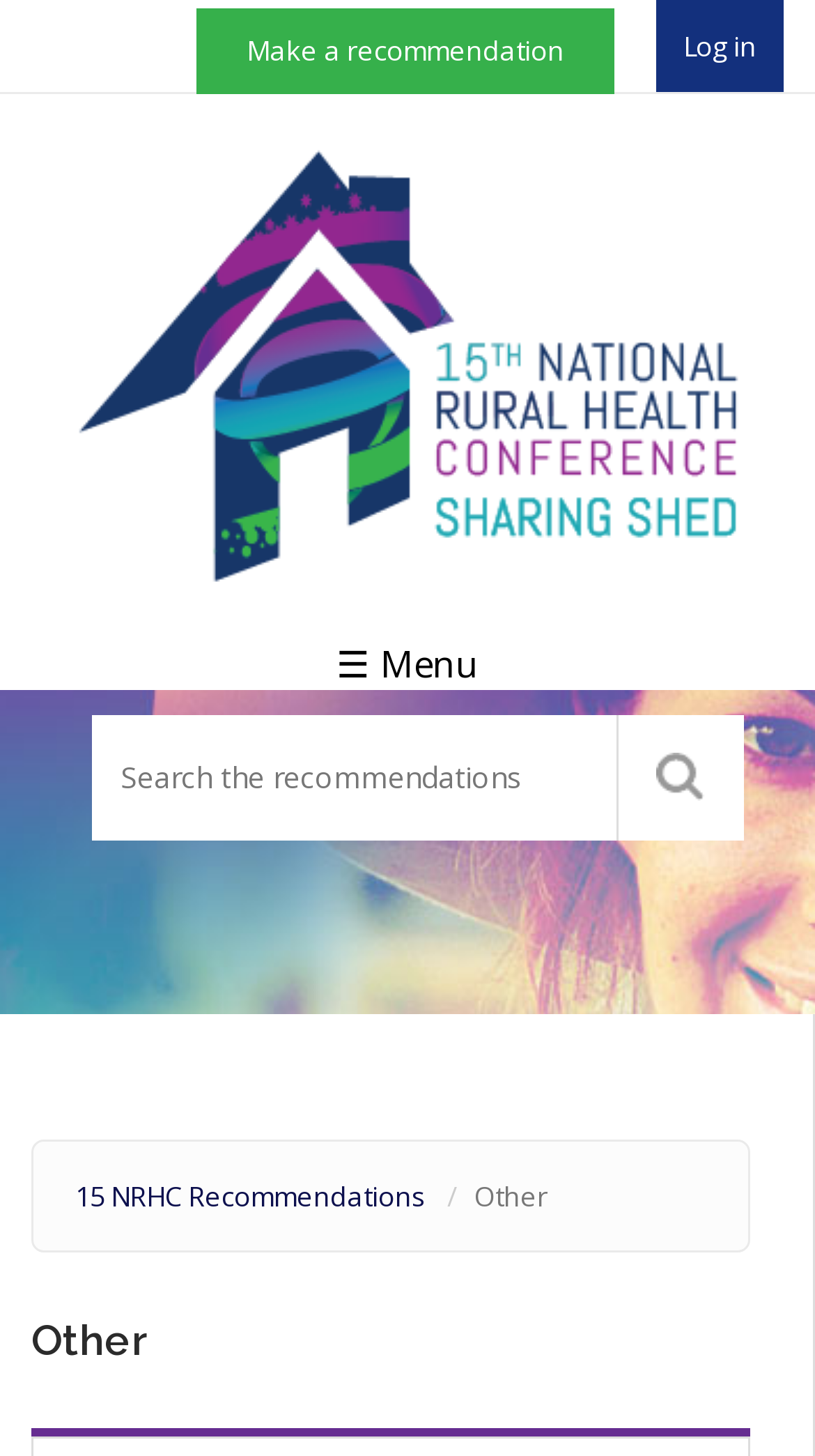Can you give a comprehensive explanation to the question given the content of the image?
How many text input fields are on the page?

I searched the page and found only one text input field, which is a textbox with no default text.